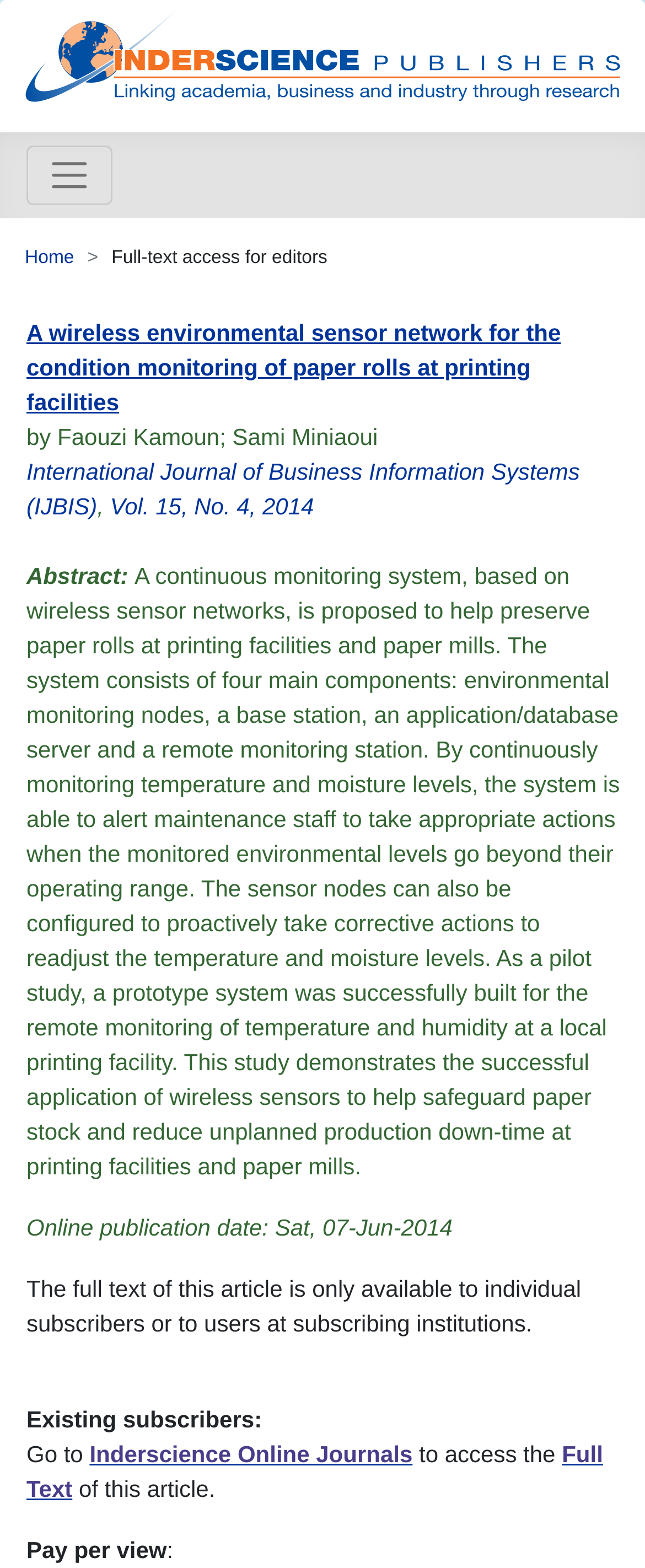Provide an in-depth caption for the webpage.

The webpage is about Inderscience Publishers, a platform that connects academia, business, and industry through research. At the top, there is a logo and a link with the same title as the webpage. Below the logo, there is a button to toggle navigation, which controls a navigation bar with a breadcrumb trail.

The main content of the webpage is a research article summary. The article title is "A wireless environmental sensor network for the condition monitoring of paper rolls at printing facilities" and it is written by Faouzi Kamoun and Sami Miniaoui. The article is from the International Journal of Business Information Systems (IJBIS), Volume 15, Number 4, published in 2014. 

The abstract of the article is provided, which describes a continuous monitoring system based on wireless sensor networks to help preserve paper rolls at printing facilities and paper mills. The system consists of four main components and can alert maintenance staff to take corrective actions when environmental levels go beyond their operating range.

Below the abstract, there is information about the online publication date of the article. The full text of the article is only available to individual subscribers or users at subscribing institutions. There are options for existing subscribers to access the full text and for others to pay per view.